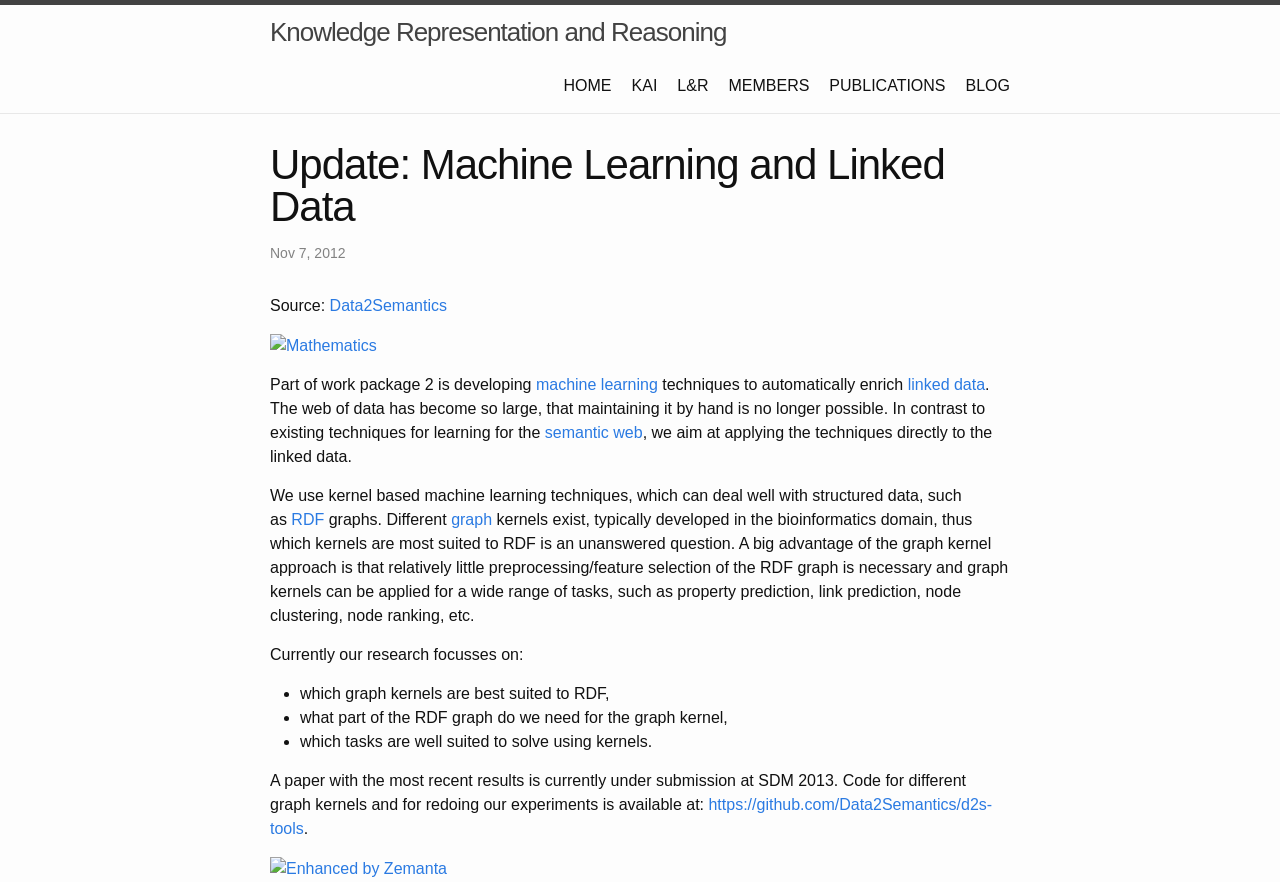Predict the bounding box of the UI element that fits this description: "KAI".

[0.493, 0.087, 0.514, 0.107]